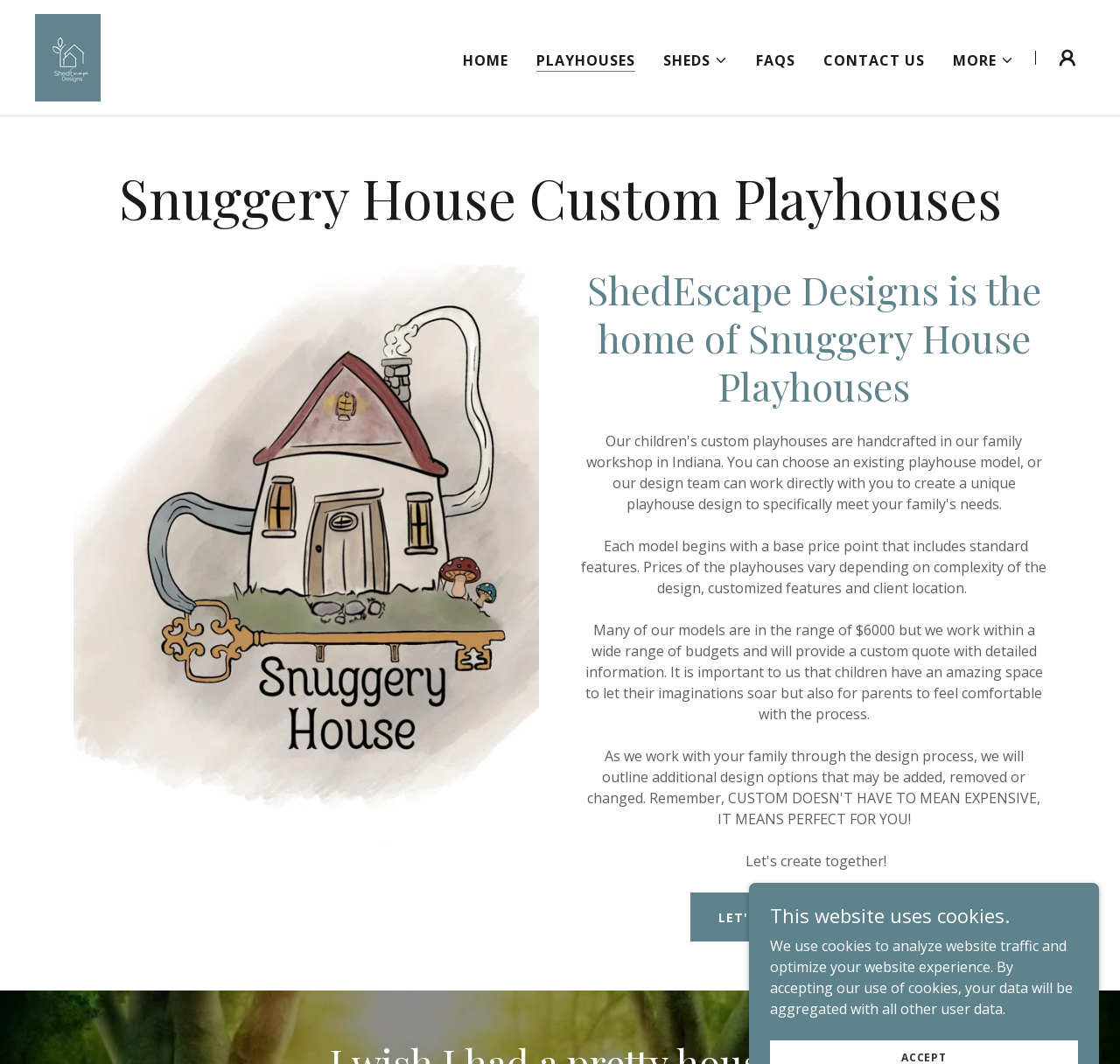Determine the heading of the webpage and extract its text content.

Snuggery House Custom Playhouses